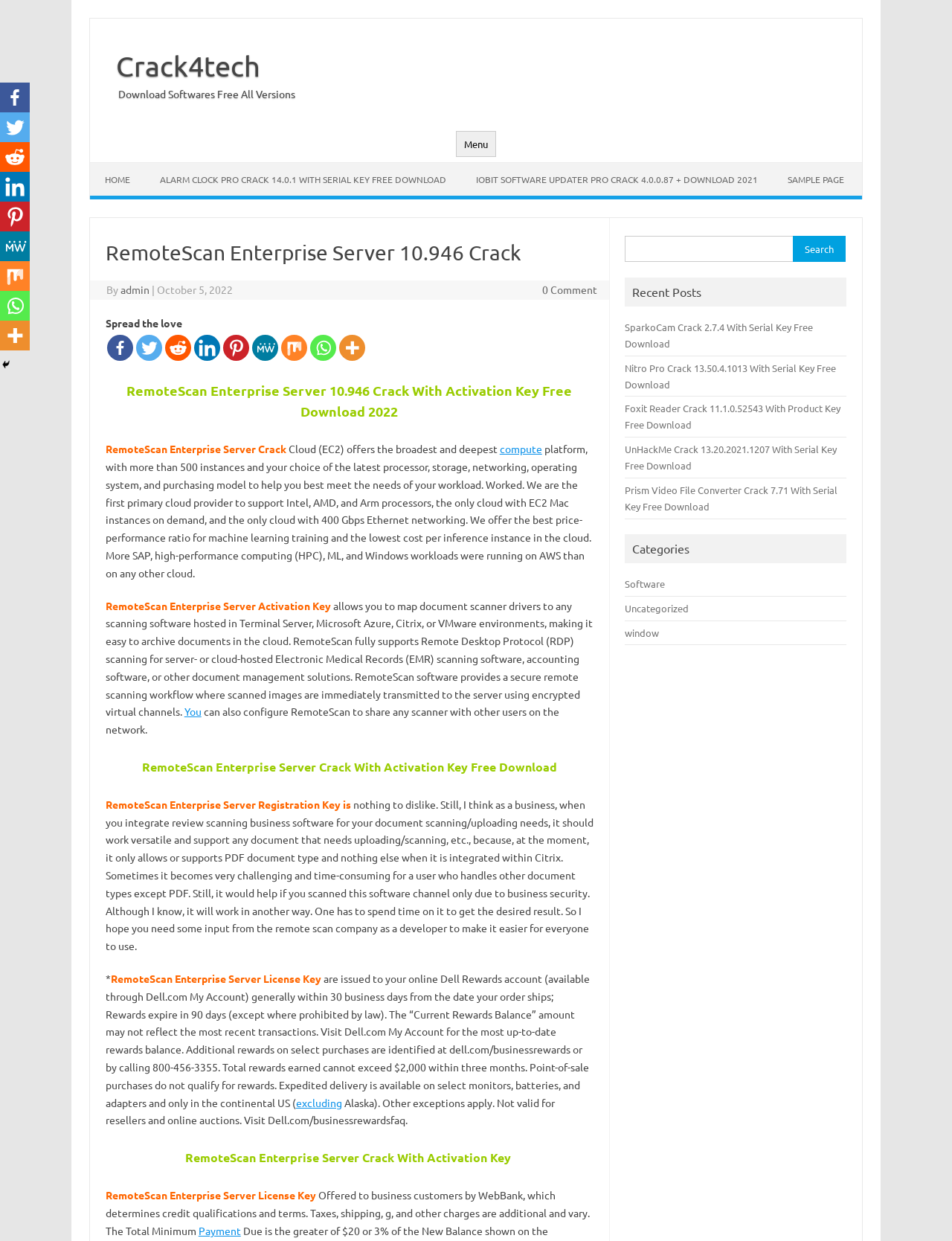Use a single word or phrase to answer this question: 
What social media platforms are available for sharing?

Facebook, Twitter, Reddit, etc.